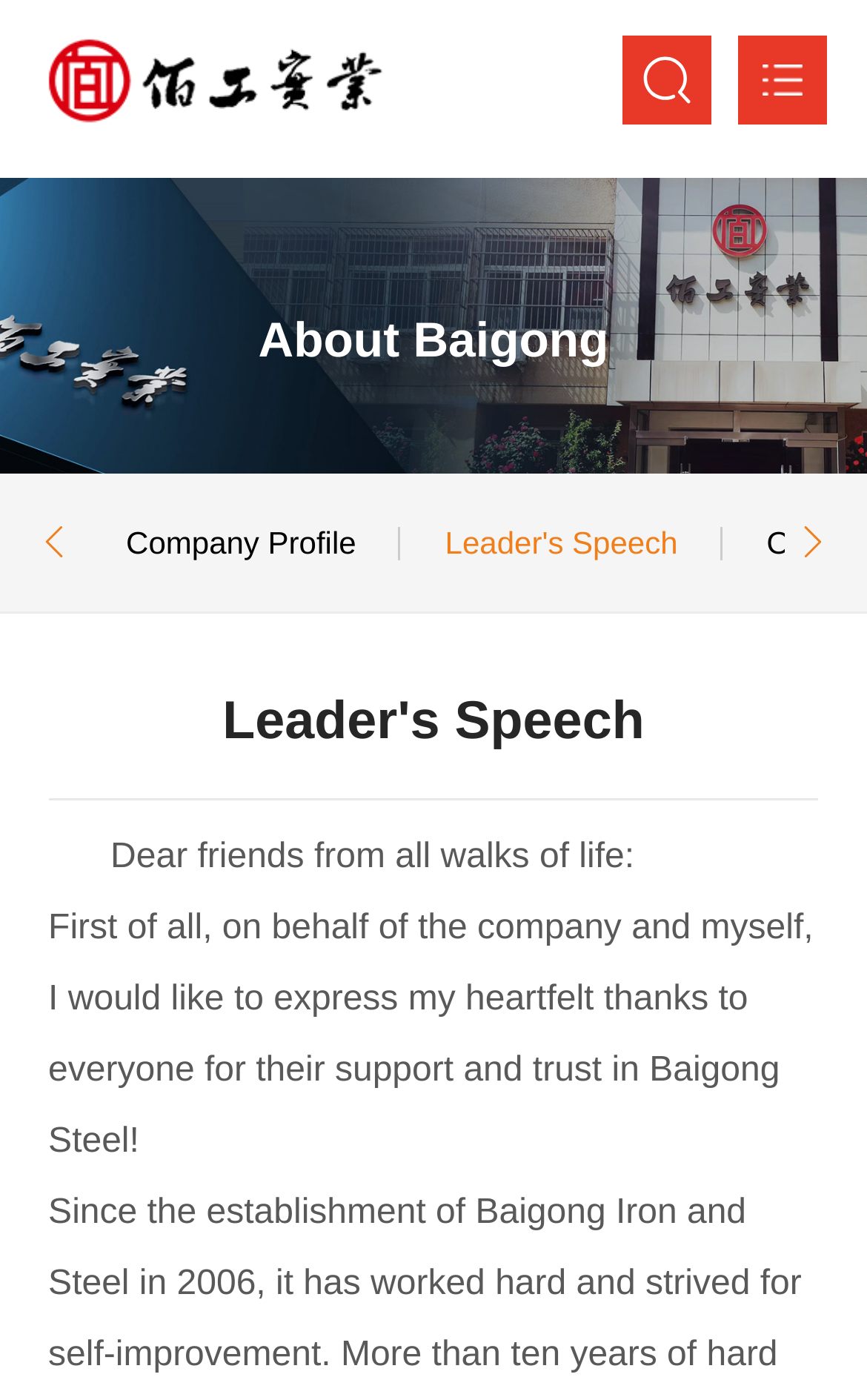Give an extensive and precise description of the webpage.

The webpage is about the Leader's Speech of Tangshan Baigong Industrial Development Co., Ltd. At the top left corner, there is a navigation menu with seven headings: Home, About, Group Industry, Culture, Product, News, and Jobs, each with a corresponding link. Below the navigation menu, there are two language options, "中文版" and "English", located at the top center of the page.

On the top right corner, there is a logo image of Baigong. Below the logo, there is a title "About Baigong" followed by two links, "Company Profile" and "Leader's Speech". 

The main content of the page is the Leader's Speech, which is divided into slides. The speech is introduced by a heading "Leader's Speech" at the top center of the content area. The first slide of the speech starts with a greeting, "Dear friends from all walks of life:", followed by a paragraph of text expressing gratitude to everyone for their support and trust in Baigong Steel. 

At the bottom of the content area, there are two buttons, "Previous slide" and "Next slide", allowing users to navigate through the slides of the speech. There are also three images on the page, one of which is the Baigong logo, and the other two are decorative images.